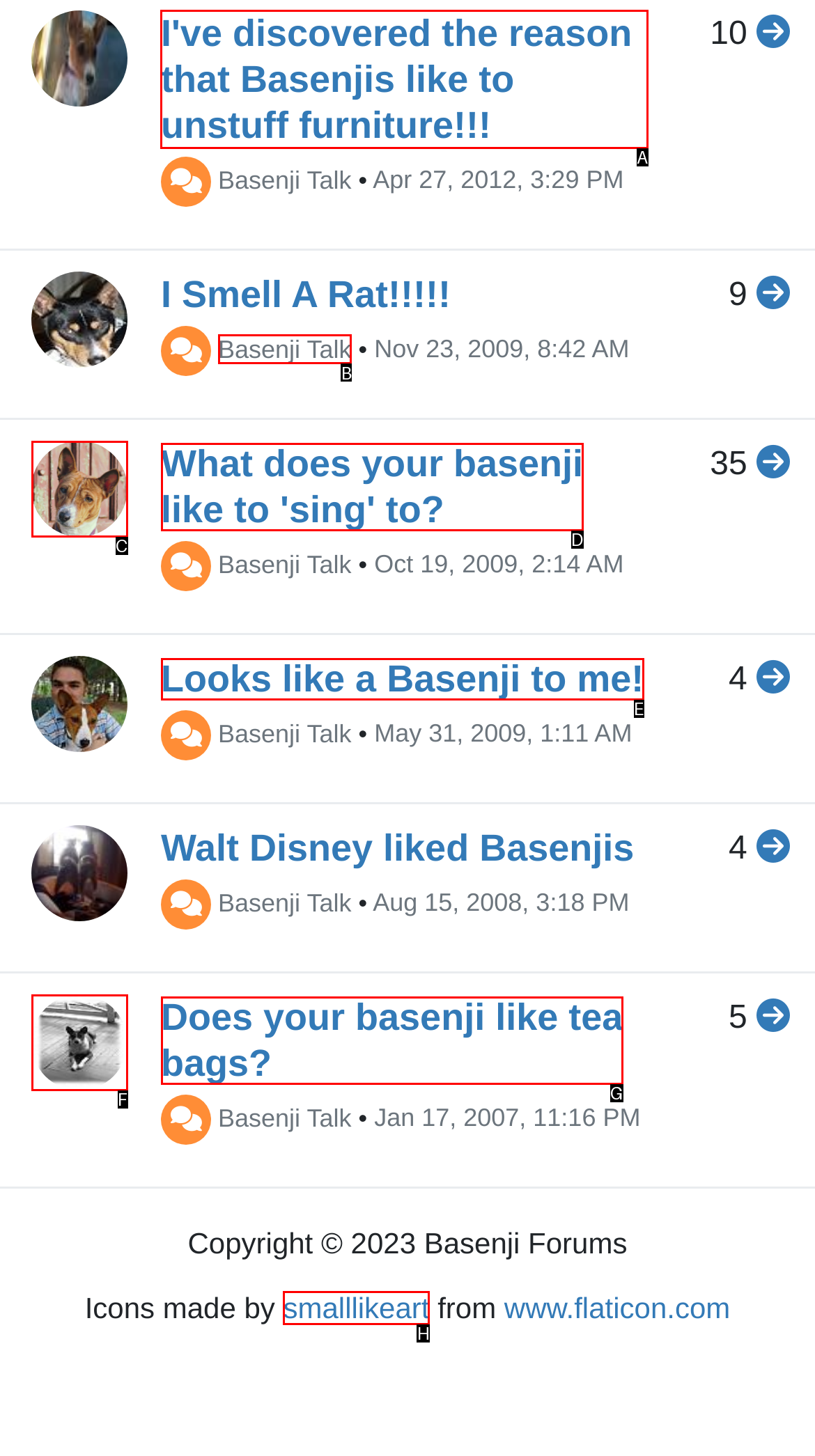Please indicate which HTML element should be clicked to fulfill the following task: Click on the link to view the topic 'I've discovered the reason that Basenjis like to unstuff furniture!!!'. Provide the letter of the selected option.

A